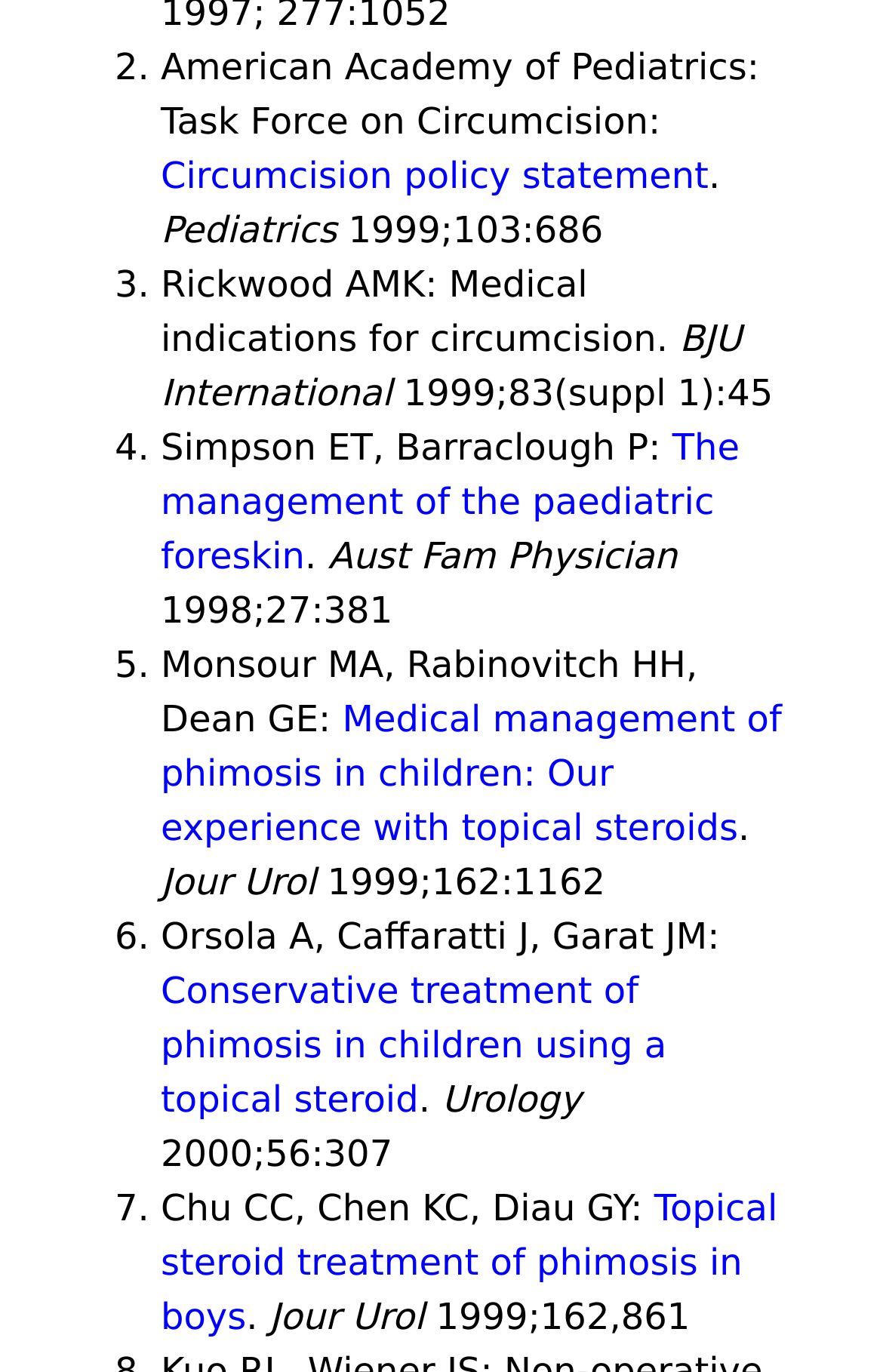What is the title of the first reference?
Can you give a detailed and elaborate answer to the question?

The first reference is 'American Academy of Pediatrics: Task Force on Circumcision:' which is a StaticText element with bounding box coordinates [0.182, 0.032, 0.86, 0.103].